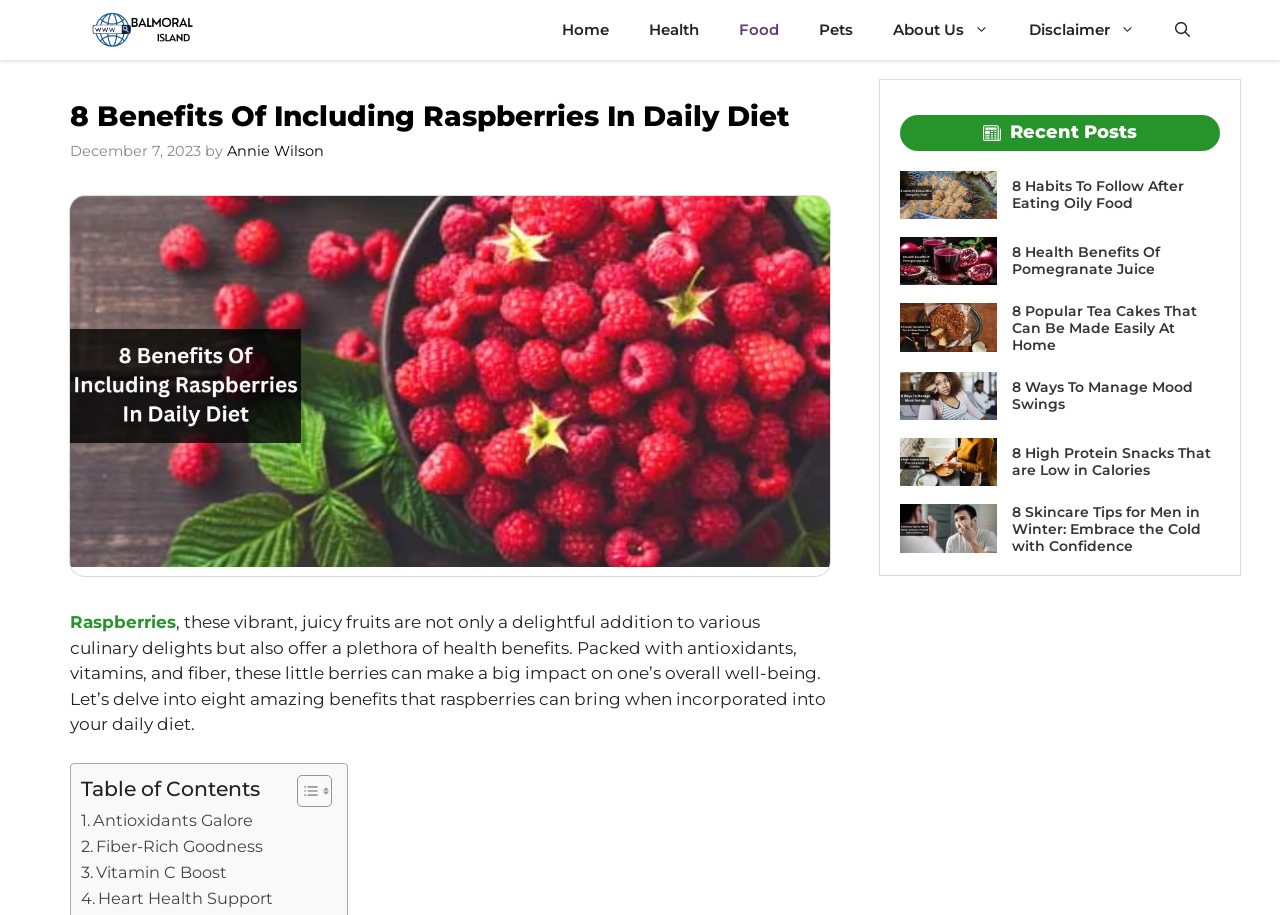Find the bounding box coordinates of the area to click in order to follow the instruction: "Click the 'Previous' link".

None